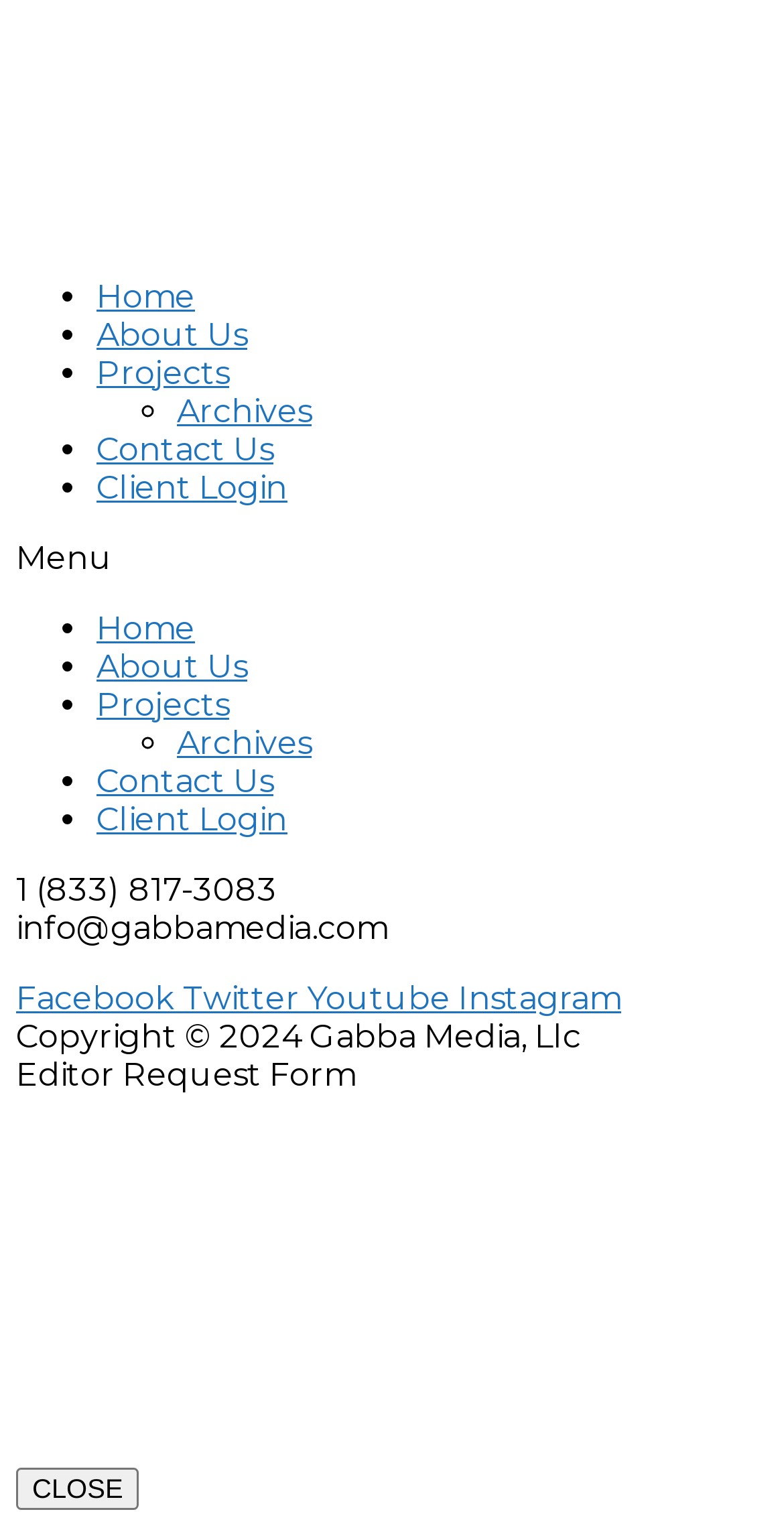Reply to the question with a single word or phrase:
What is the copyright year displayed on the webpage?

2024